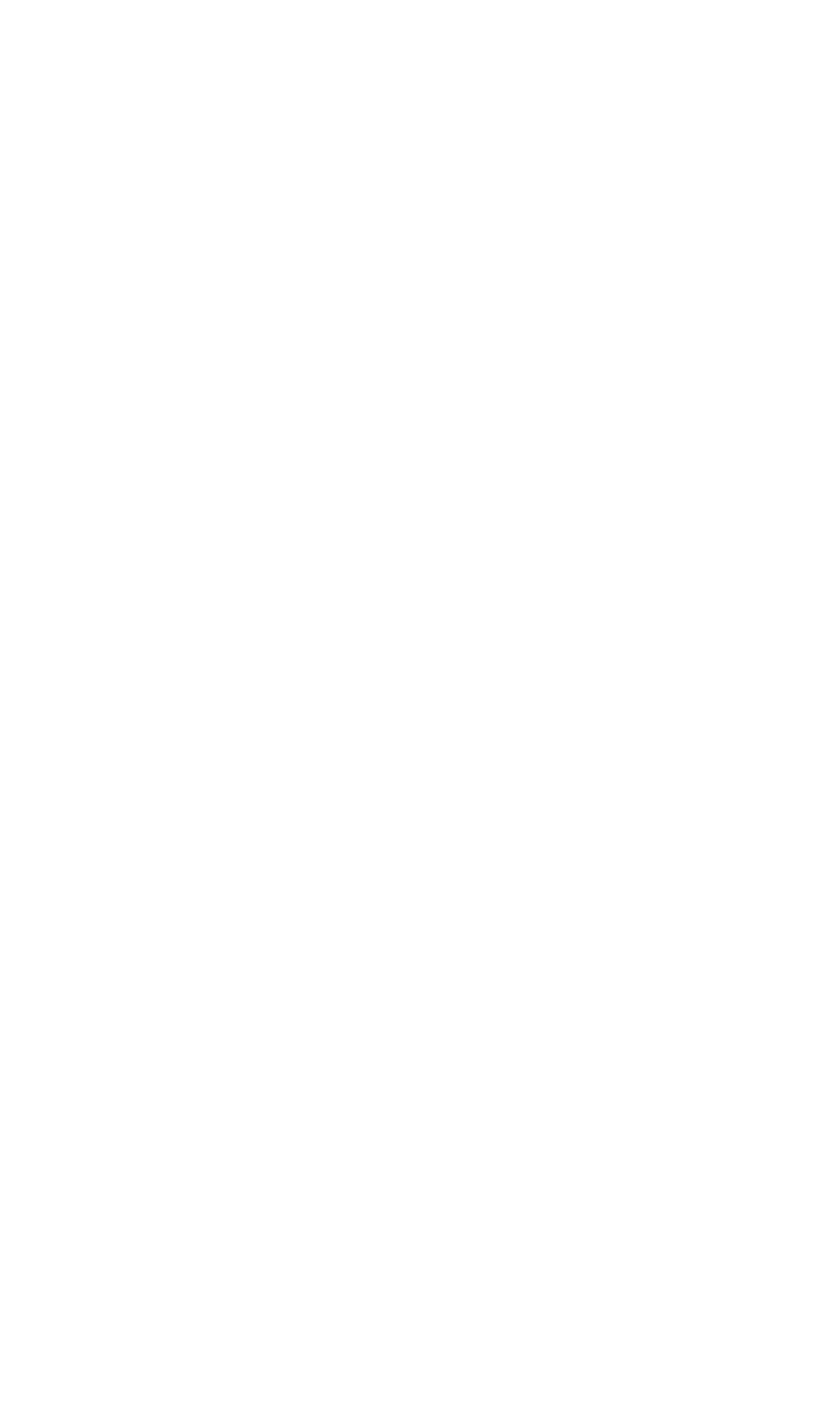Using a single word or phrase, answer the following question: 
How many StaticText elements are there?

9